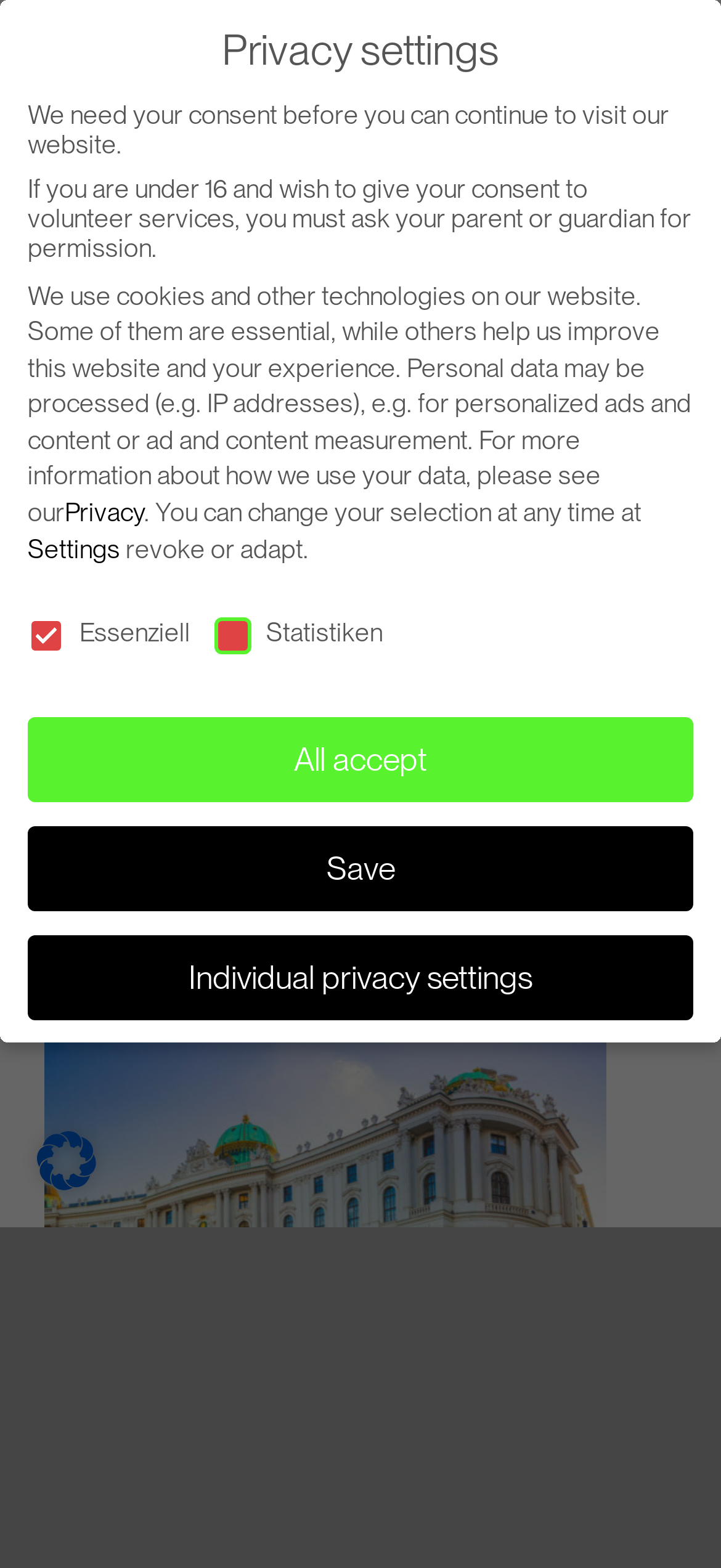Please specify the bounding box coordinates of the clickable section necessary to execute the following command: "View event details on 19.9.2023 in Vienna".

[0.062, 0.932, 0.377, 0.955]